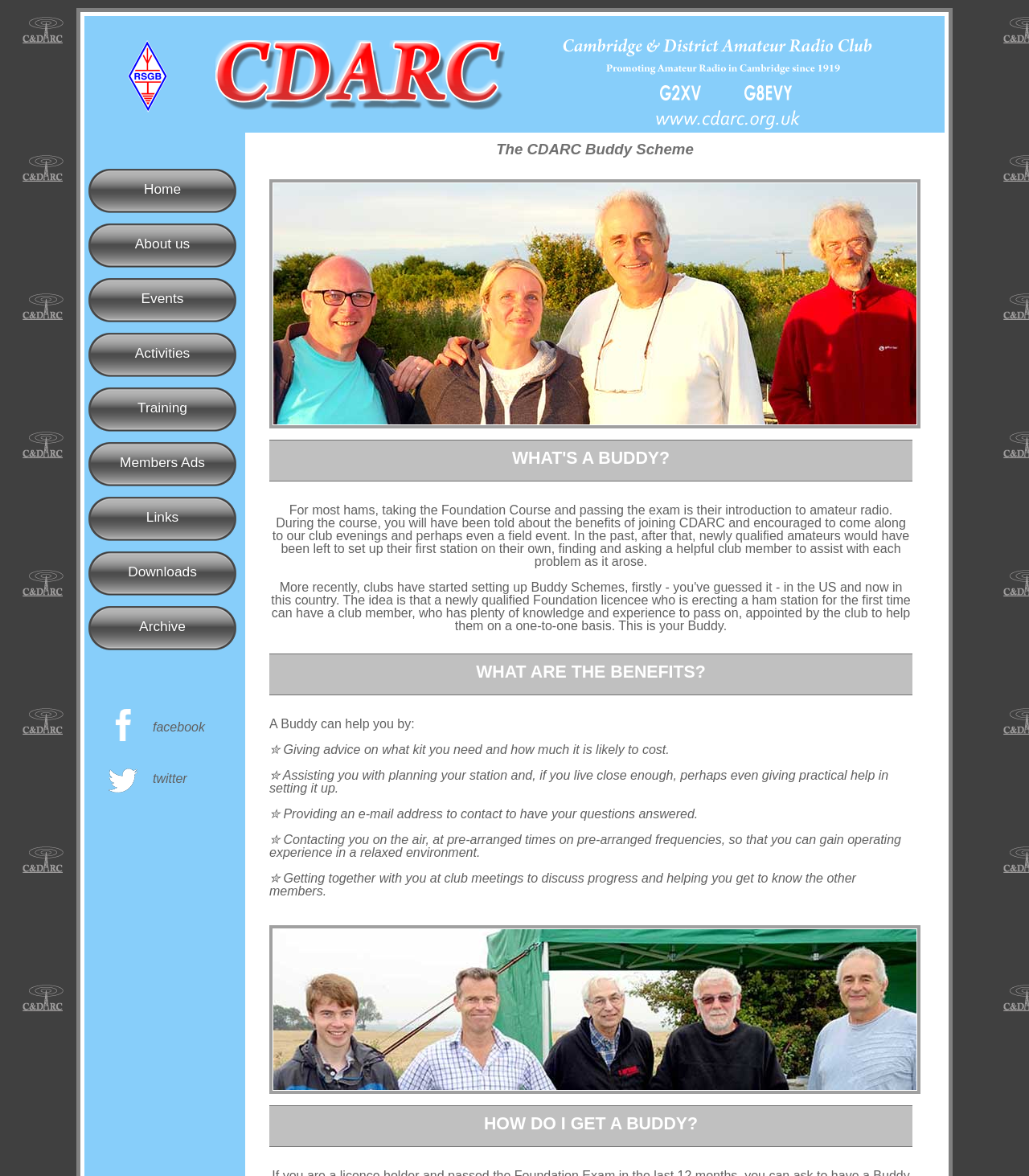Specify the bounding box coordinates of the area to click in order to execute this command: 'Click the 'Home' link'. The coordinates should consist of four float numbers ranging from 0 to 1, and should be formatted as [left, top, right, bottom].

[0.086, 0.144, 0.23, 0.178]